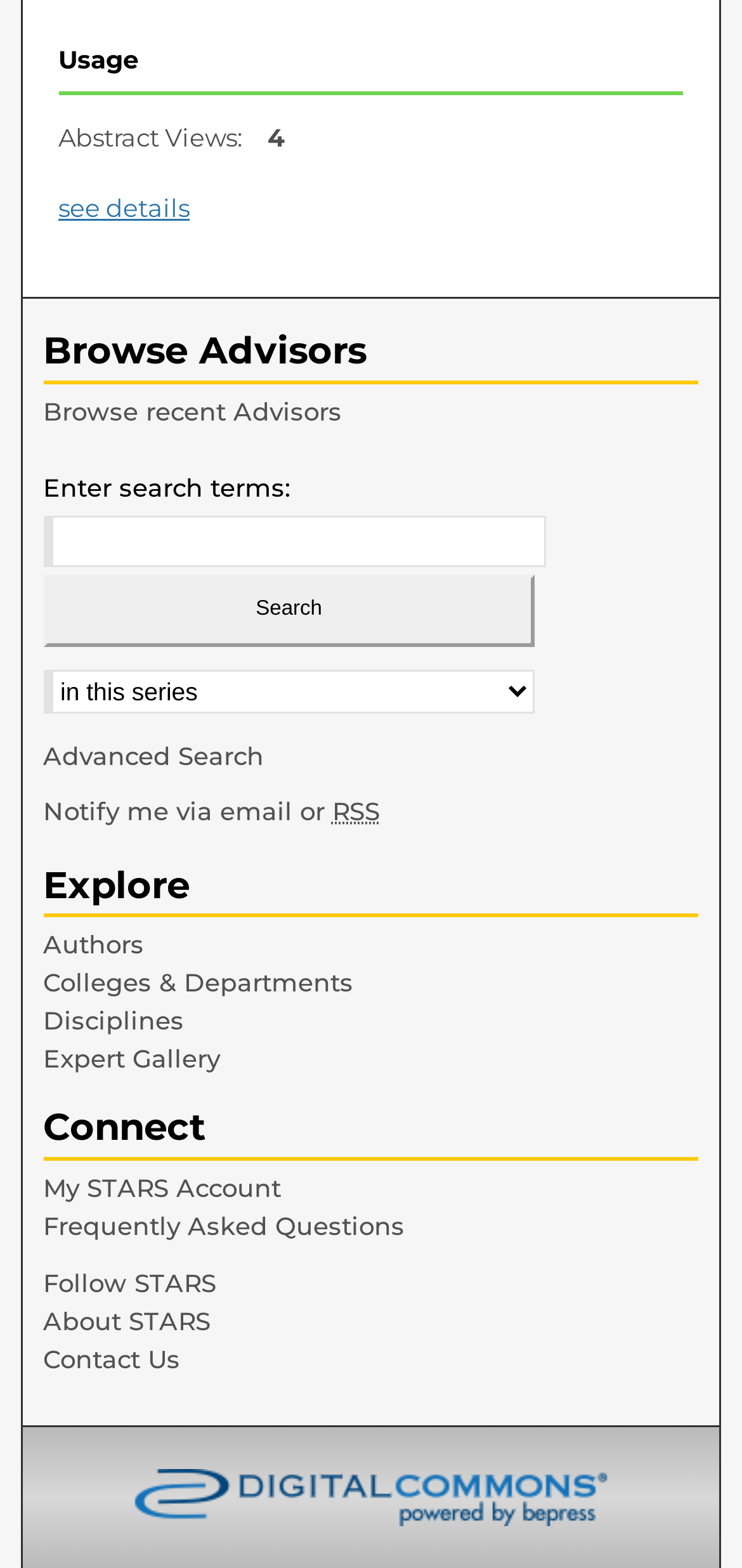What is the name of the link that allows users to receive notifications via email or RSS?
Answer the question with just one word or phrase using the image.

Notify me via email or RSS